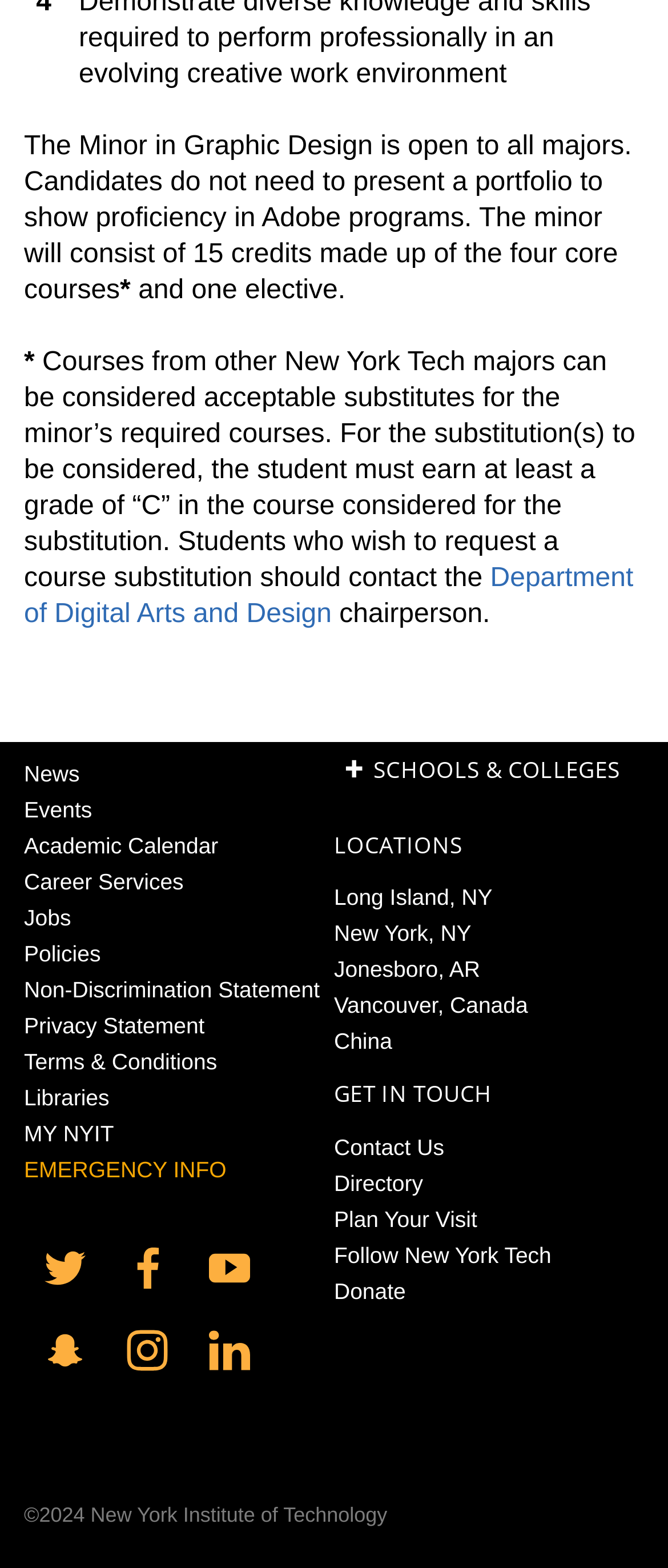Determine the bounding box coordinates of the section I need to click to execute the following instruction: "Click on the 'News' link". Provide the coordinates as four float numbers between 0 and 1, i.e., [left, top, right, bottom].

[0.036, 0.484, 0.481, 0.503]